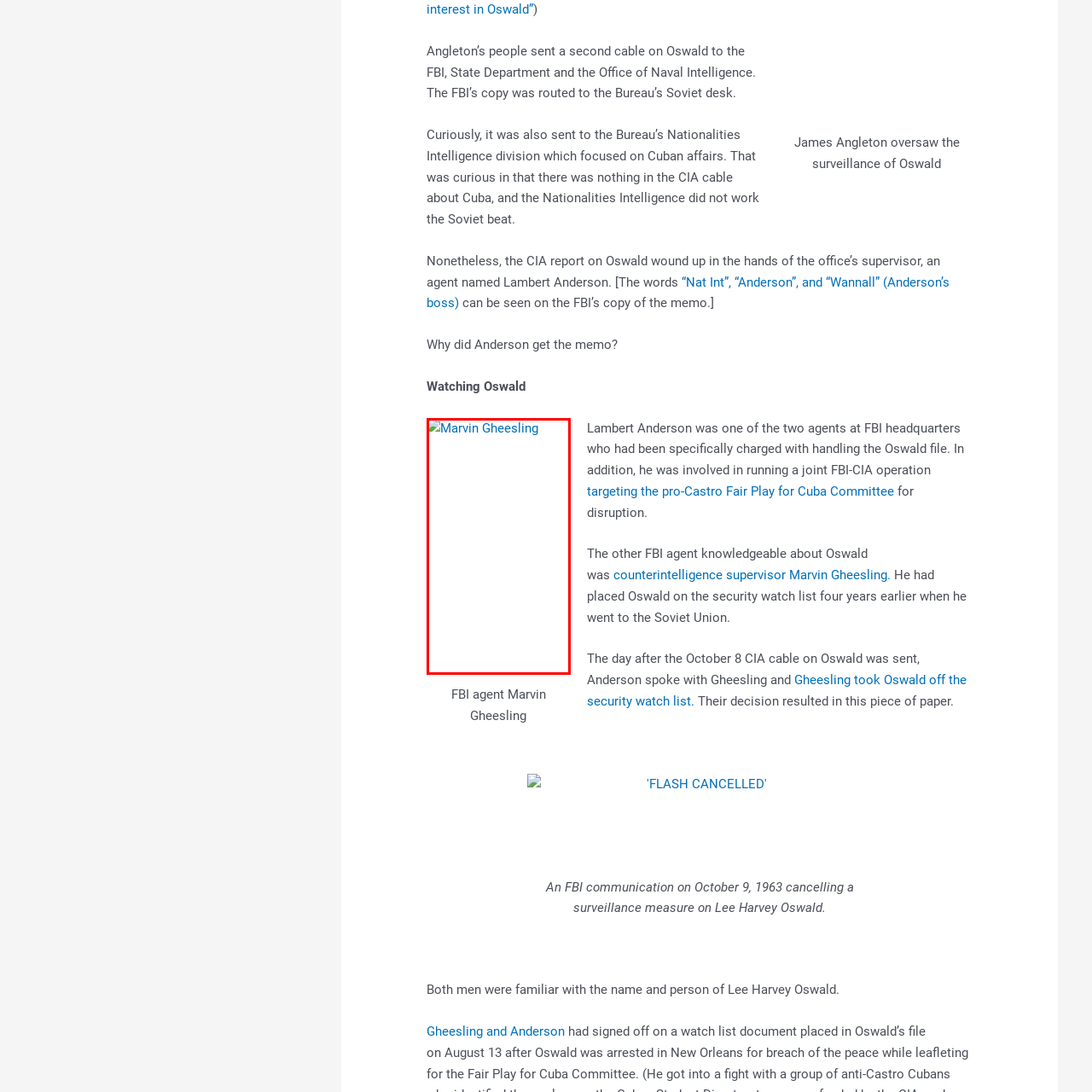Provide a comprehensive description of the image highlighted by the red bounding box.

This image features FBI agent Marvin Gheesling, who played a significant role in the surveillance and intelligence operations concerning Lee Harvey Oswald. Gheesling was notably involved in managing the Oswald file and was a key figure in a joint FBI-CIA operation that monitored pro-Castro activities. His actions included placing Oswald on a security watch list when Oswald traveled to the Soviet Union, and he later participated in discussions that resulted in changes to Oswald's surveillance status. The caption emphasizes his pivotal influence in the events surrounding Oswald, particularly in the context of national security during a turbulent era in American history.